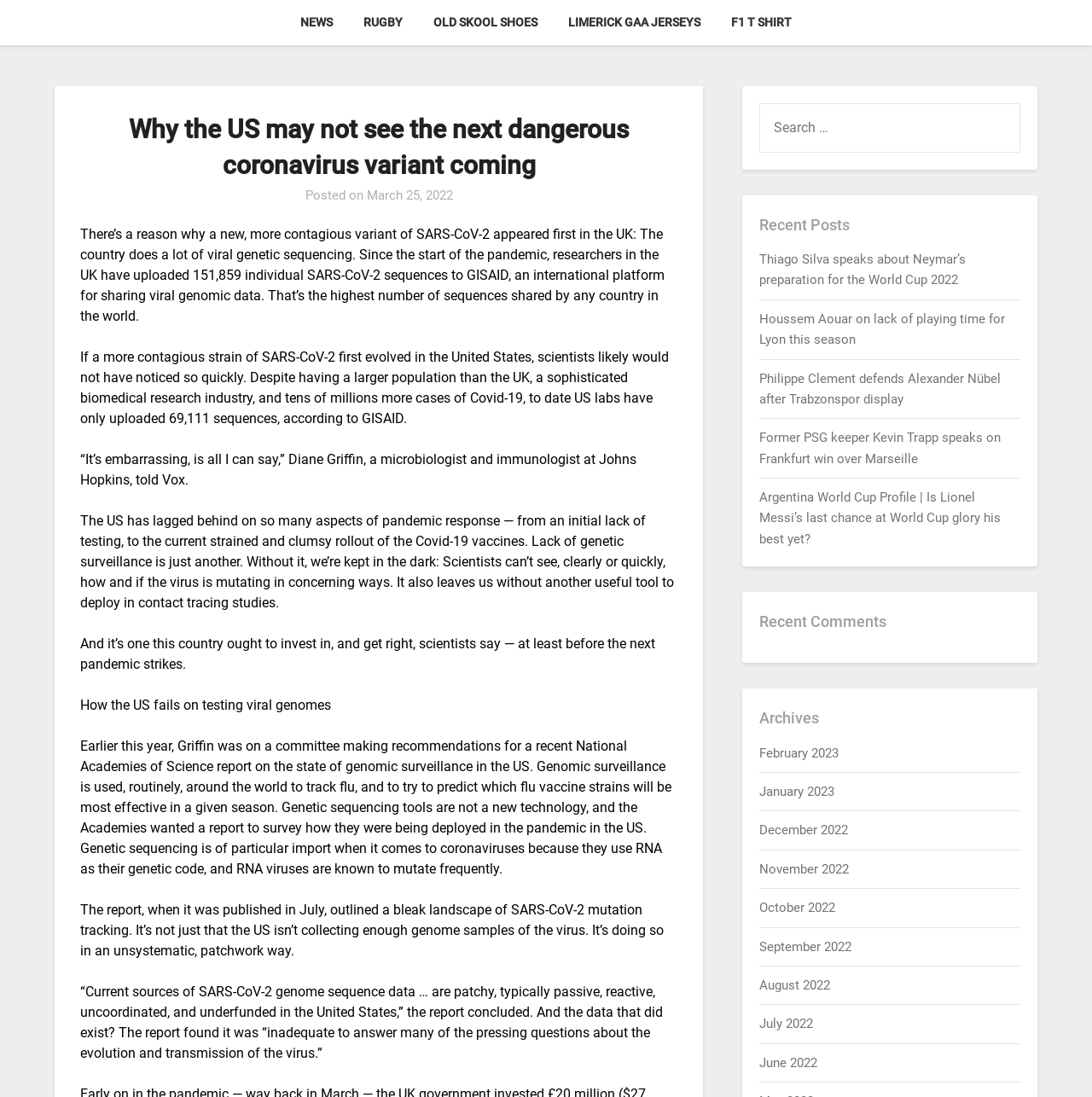Can you find and provide the title of the webpage?

Why the US may not see the next dangerous coronavirus variant coming